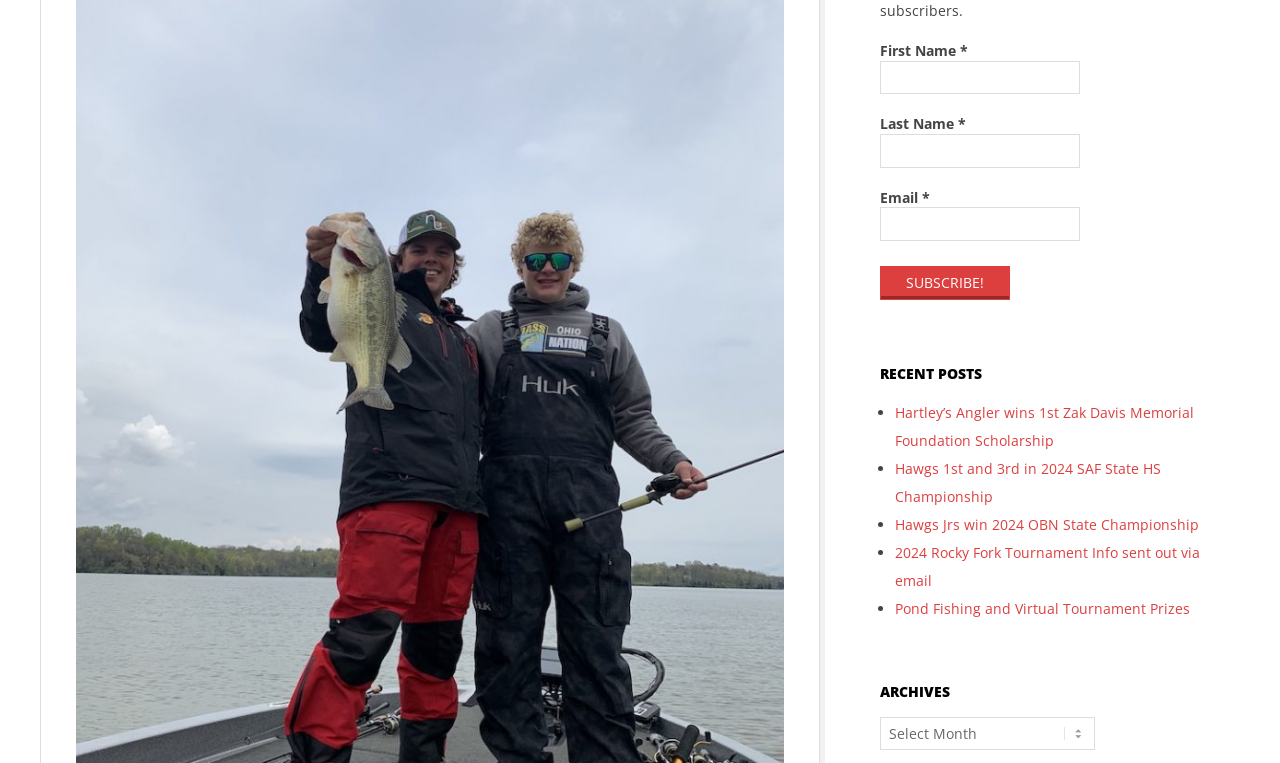Given the description "value="Subscribe!"", determine the bounding box of the corresponding UI element.

[0.688, 0.348, 0.789, 0.394]